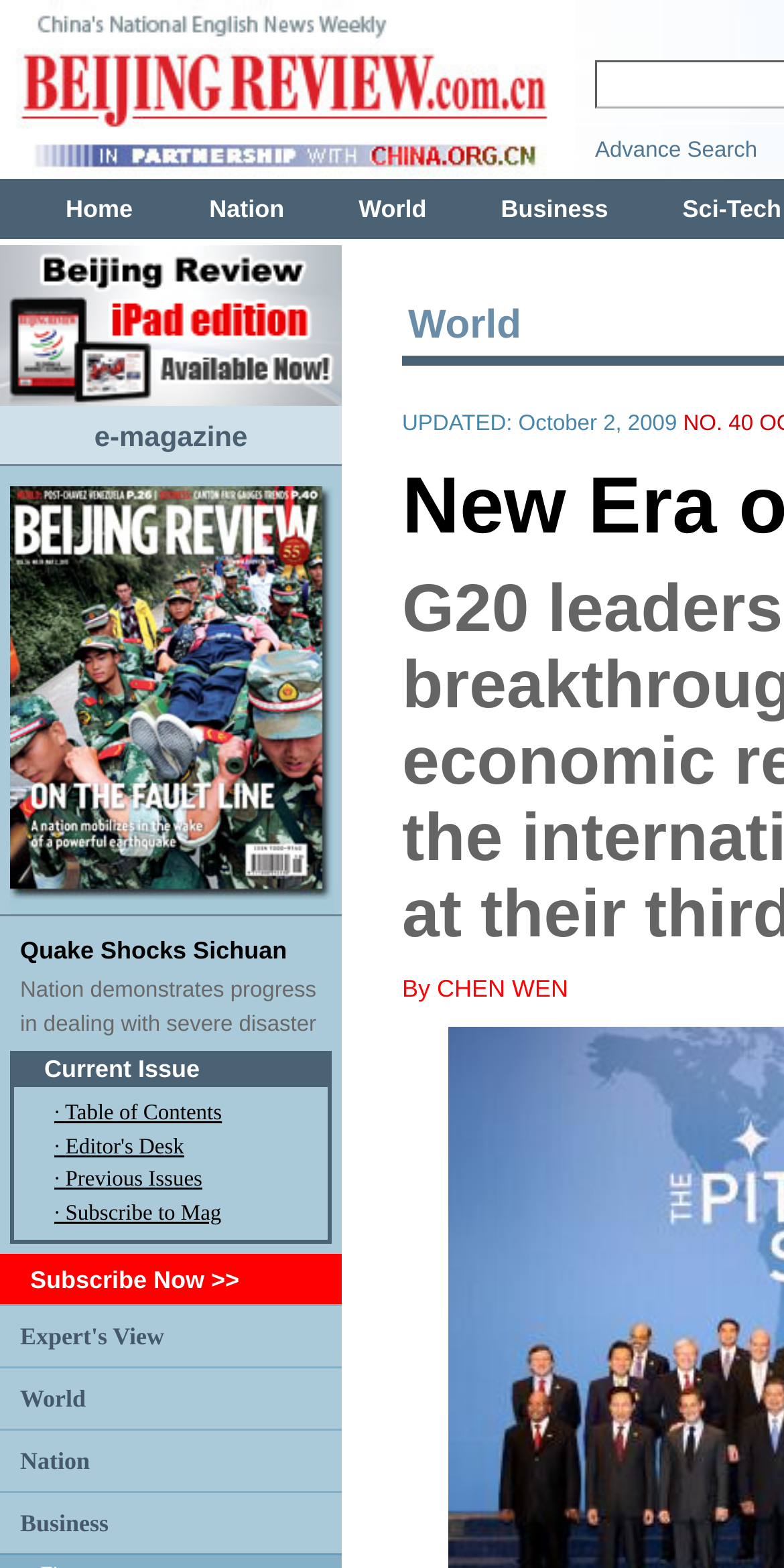Please provide a one-word or phrase answer to the question: 
How can I subscribe to the magazine?

Subscribe Now